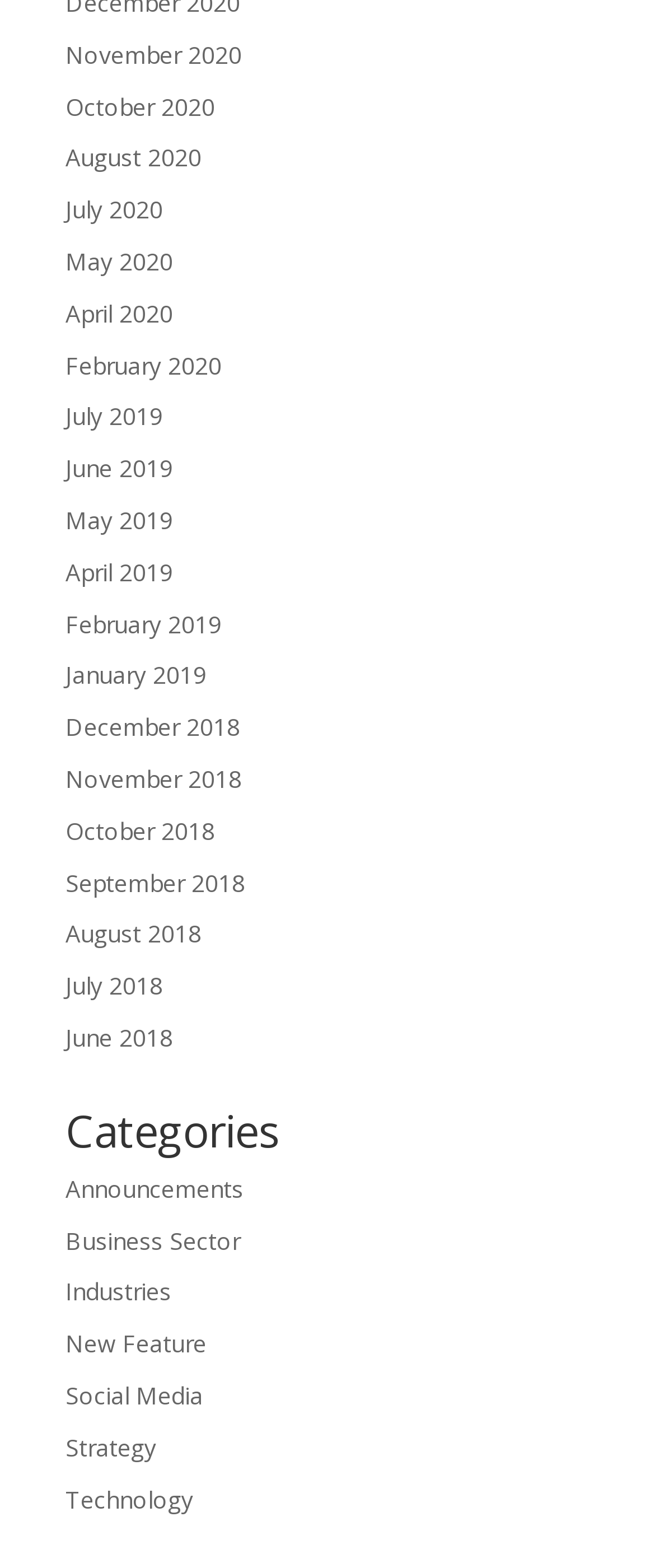Determine the bounding box coordinates of the target area to click to execute the following instruction: "Explore Industries section."

[0.1, 0.814, 0.262, 0.834]